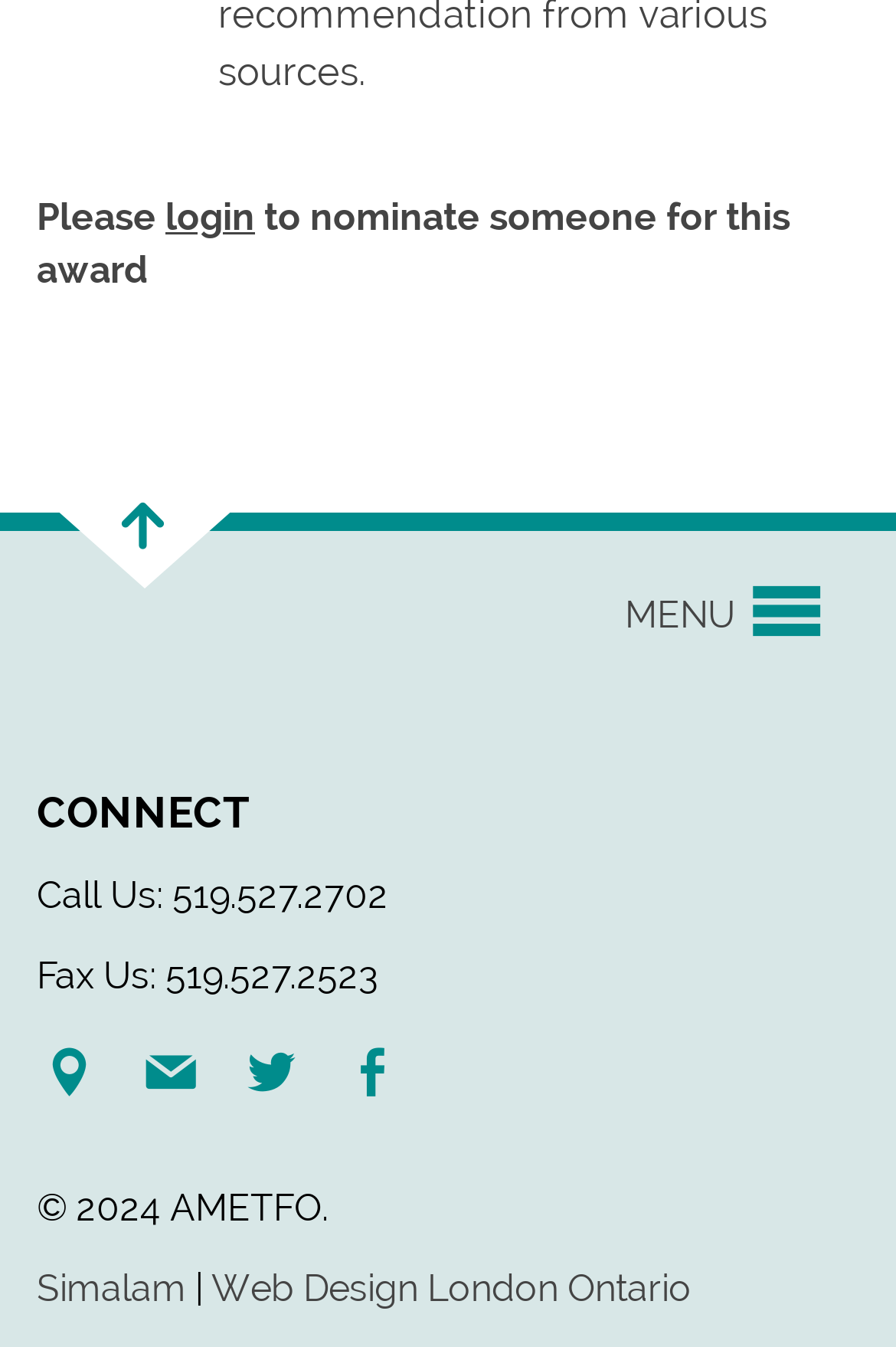What is the phone number to call?
Answer the question based on the image using a single word or a brief phrase.

519.527.2702